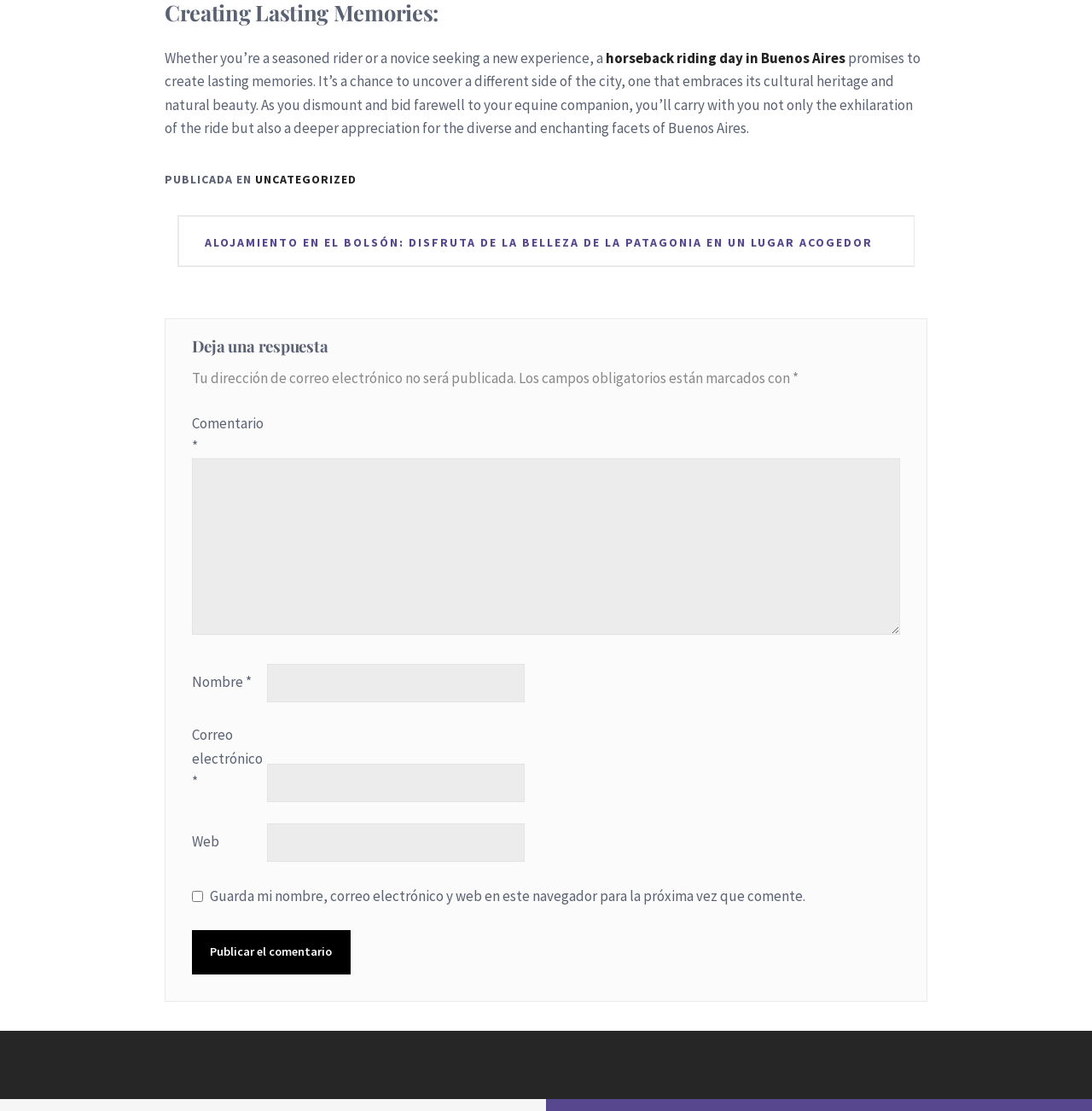Reply to the question with a single word or phrase:
What is the purpose of the button at the bottom of the comment section?

Publish comment